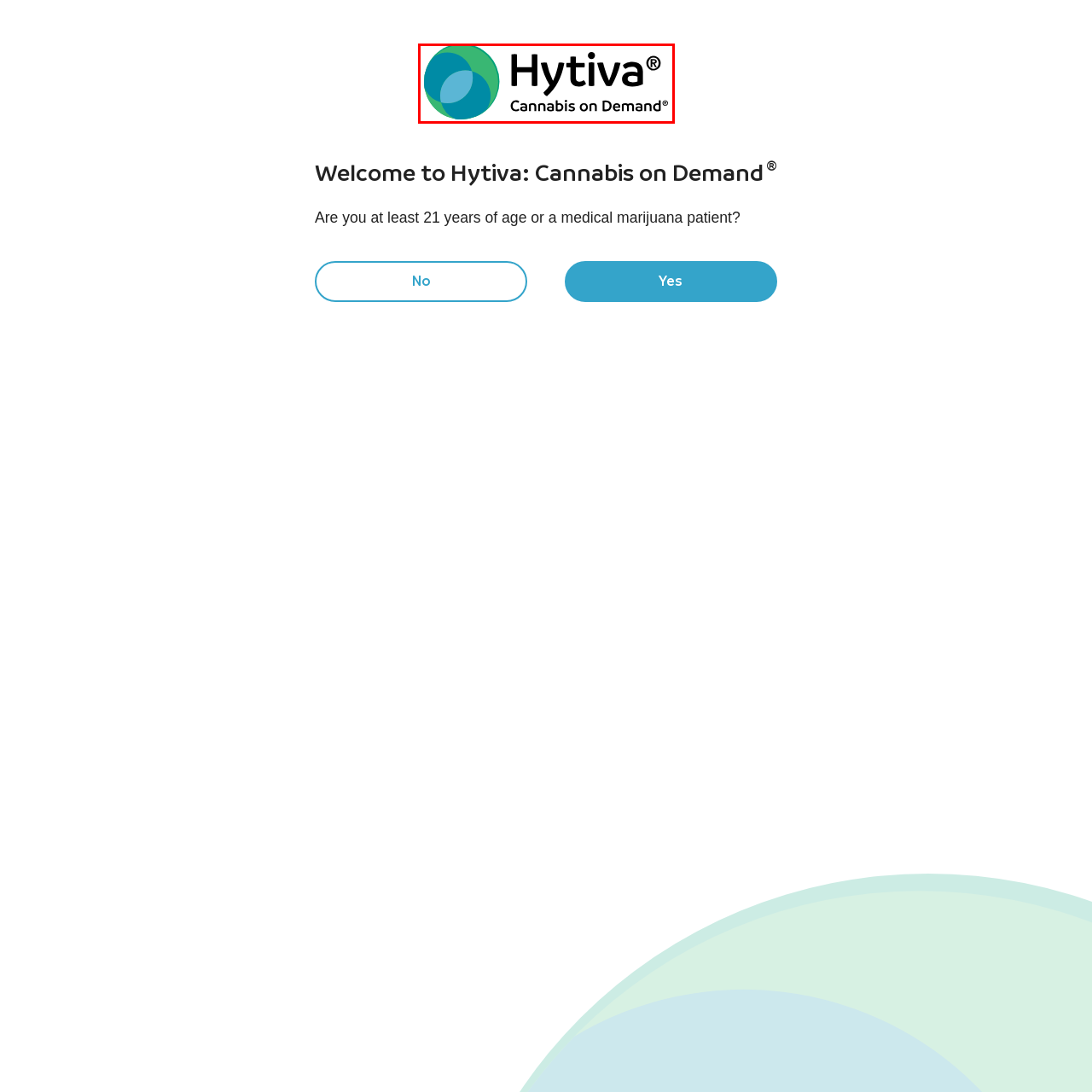Thoroughly describe the contents of the image enclosed in the red rectangle.

The image displays the Hytiva logo, prominently featuring the name "Hytiva" alongside the tagline "Cannabis on Demand®." The logo employs a modern and clean design, with a sophisticated color palette that includes shades of blue and green. This visual representation signals the brand’s focus on accessible cannabis services, emphasizing convenience and quality. The circular emblem, integrated with the text, symbolizes a holistic approach to cannabis delivery and service.